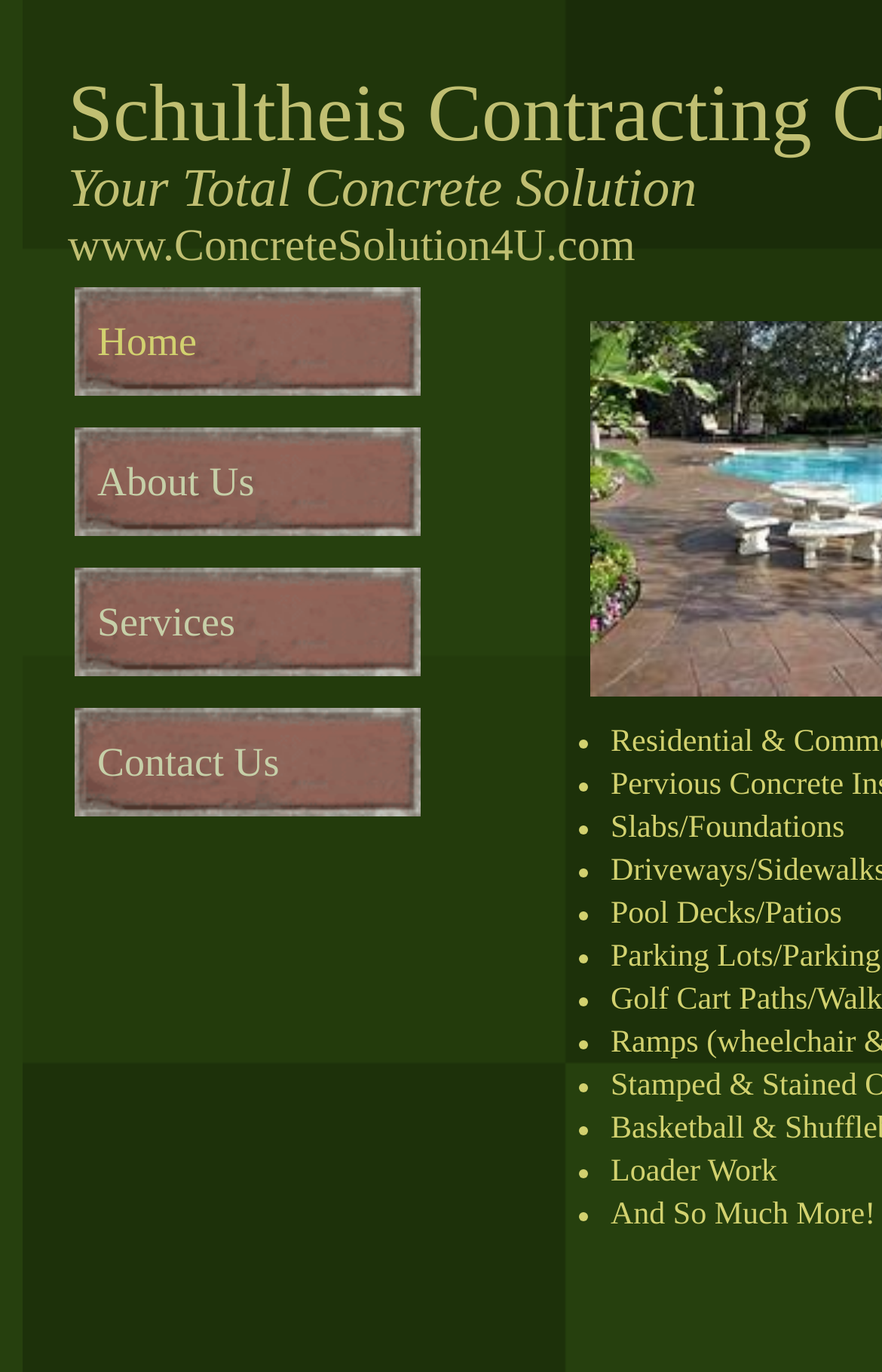Analyze the image and answer the question with as much detail as possible: 
Is the company family-owned?

The company is family-owned and operated, as mentioned in the Root Element with bounding box coordinates [0, 0, 1, 1]. This information is part of the company's description and suggests a personal touch in their business operations.